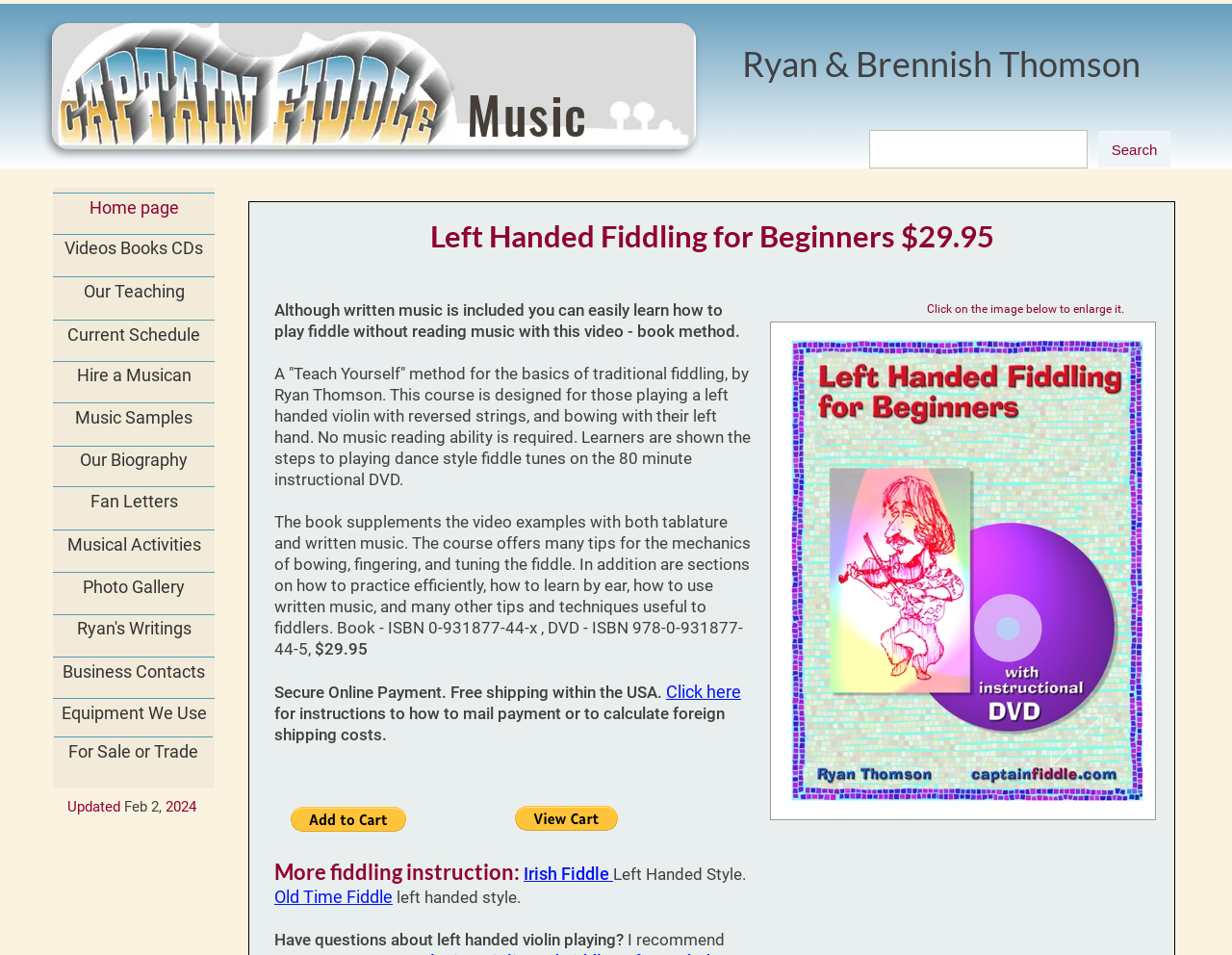Please identify the bounding box coordinates of the clickable region that I should interact with to perform the following instruction: "Click on the 'Click here' link". The coordinates should be expressed as four float numbers between 0 and 1, i.e., [left, top, right, bottom].

[0.541, 0.714, 0.602, 0.735]